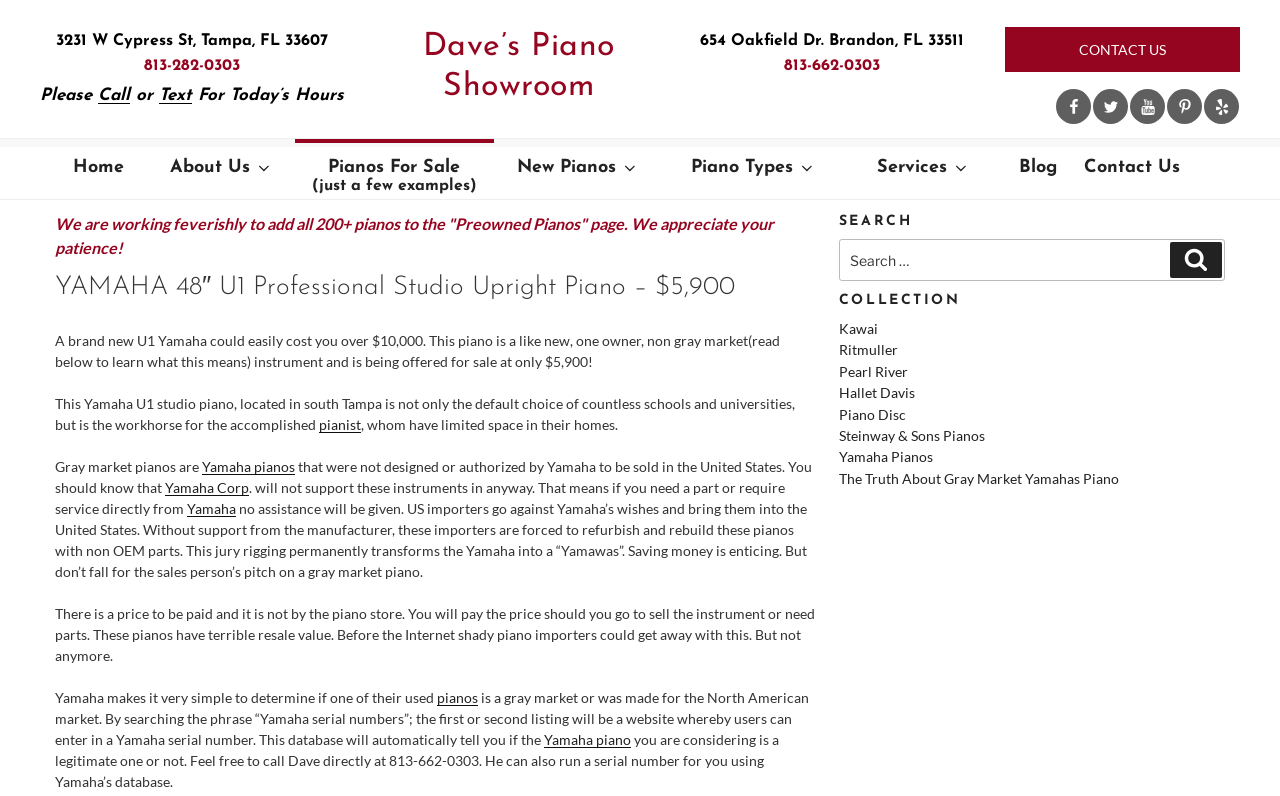Please determine the bounding box coordinates of the clickable area required to carry out the following instruction: "Call Dave directly". The coordinates must be four float numbers between 0 and 1, represented as [left, top, right, bottom].

[0.112, 0.072, 0.188, 0.092]